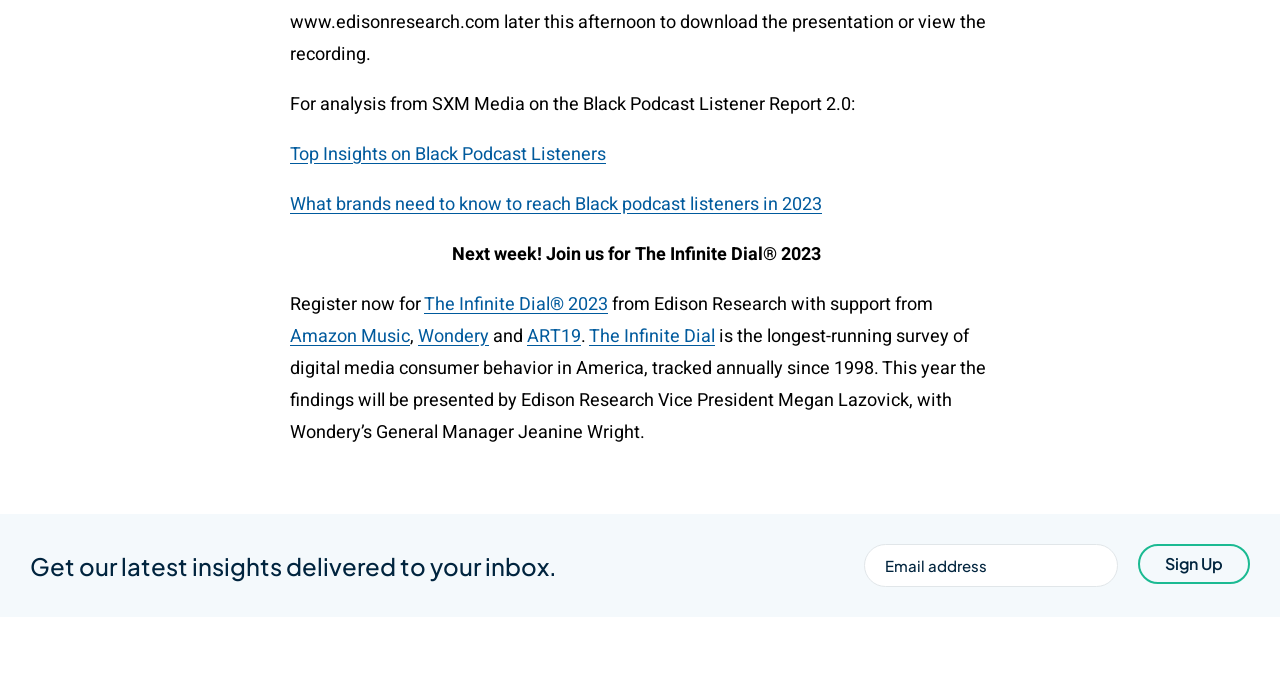What is the topic of the report?
Craft a detailed and extensive response to the question.

The topic of the report can be determined by looking at the static text element 'For analysis from SXM Media on the Black Podcast Listener Report 2.0:' which is located at the top of the webpage.